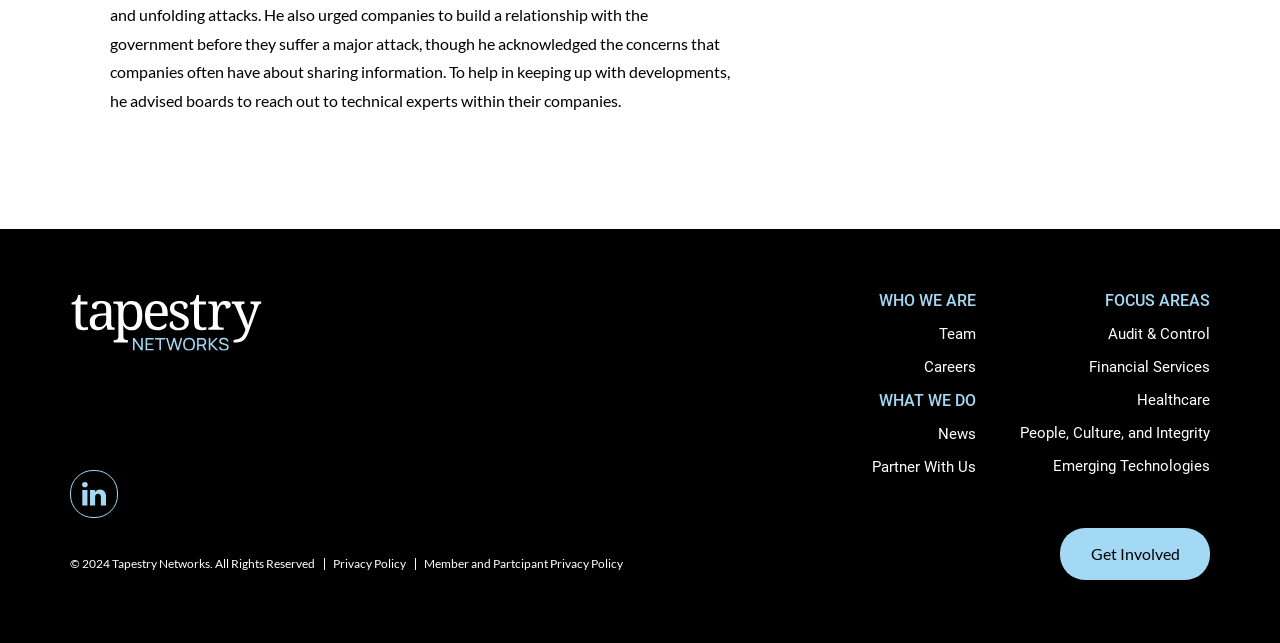Predict the bounding box of the UI element that fits this description: "Member and Partcipant Privacy Policy".

[0.331, 0.865, 0.487, 0.888]